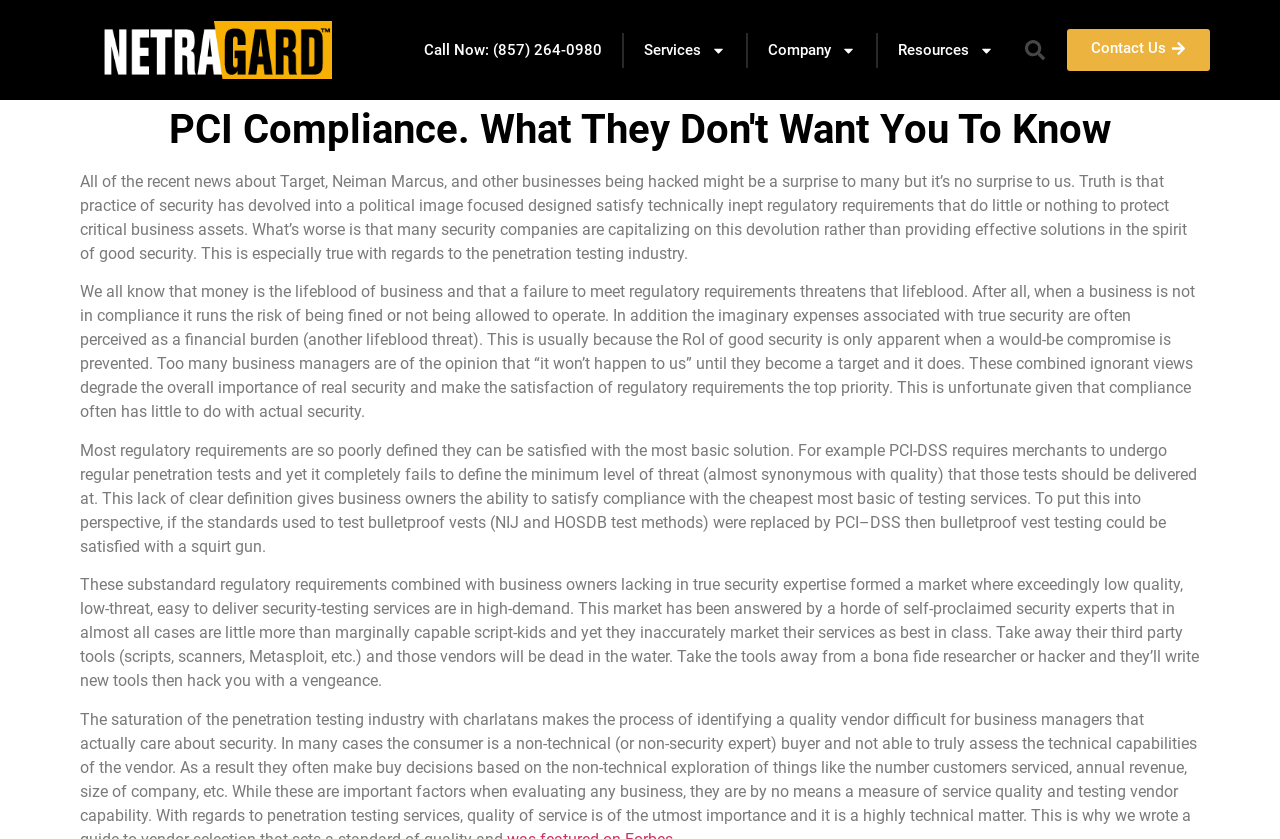Give a detailed account of the webpage's layout and content.

The webpage appears to be a blog or article discussing the truth about PCI compliance and security practices. At the top, there is a navigation menu with links to "Call Now", "Services", "Company", and "Resources", each accompanied by a small image. The "Services" and "Company" links have dropdown menus. 

Below the navigation menu, there is a search bar with a "Search" button. To the right of the search bar, there is a "Contact Us" link. 

The main content of the webpage is divided into four paragraphs of text. The first paragraph discusses how the practice of security has devolved into a political image focused on satisfying regulatory requirements rather than protecting assets. The second paragraph explains how businesses prioritize meeting regulatory requirements over actual security, and how this leads to a lack of investment in good security practices. 

The third paragraph critiques the regulatory requirements, specifically PCI-DSS, for being poorly defined and allowing businesses to satisfy compliance with low-quality testing services. The fourth paragraph argues that this has created a market for low-quality security testing services, which are often provided by self-proclaimed security experts who lack true expertise. 

Throughout the webpage, there are no prominent images, but rather a focus on the text content. The overall layout is organized, with clear headings and concise text.